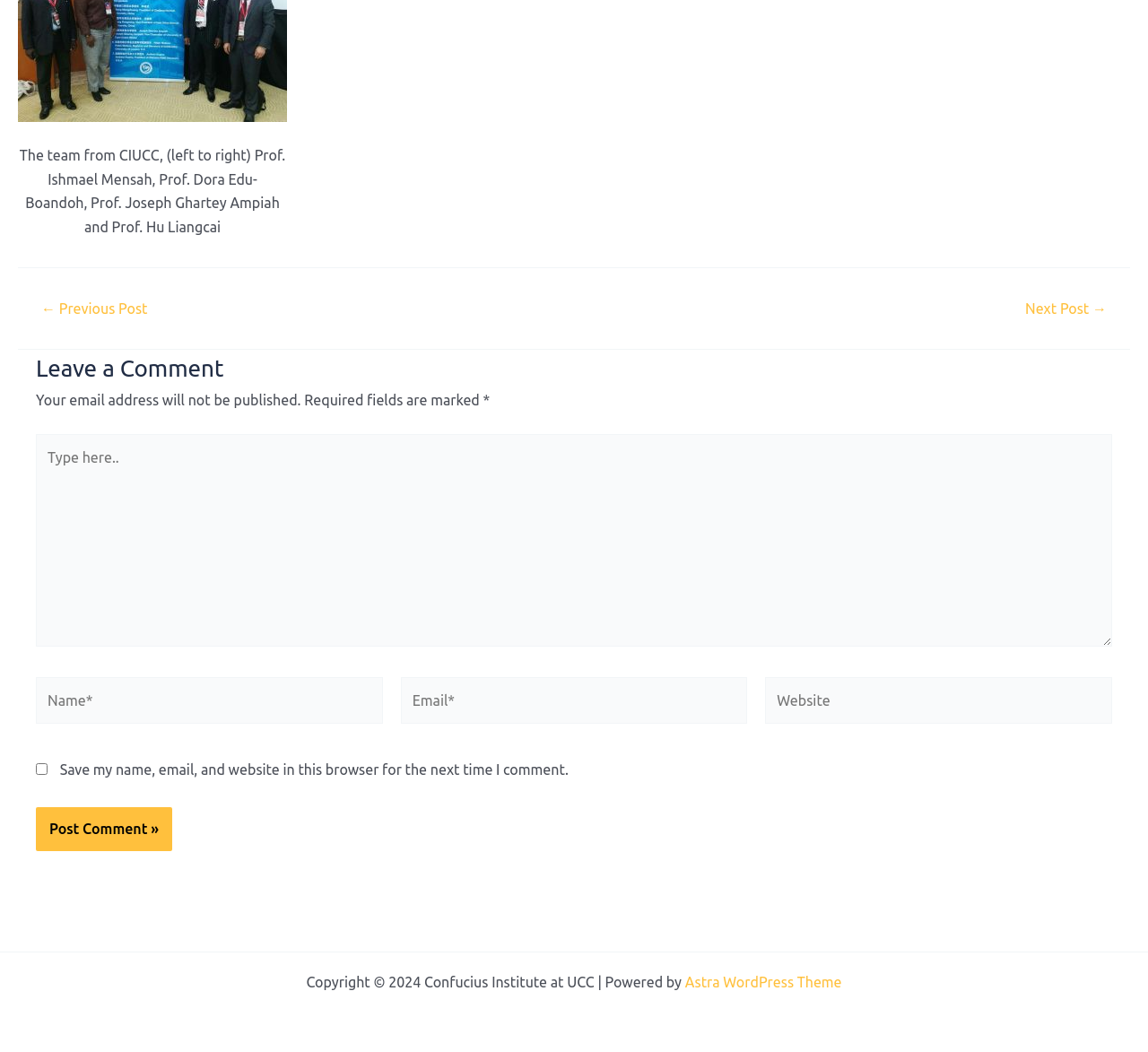Determine the bounding box coordinates of the section I need to click to execute the following instruction: "Type a message". Provide the coordinates as four float numbers between 0 and 1, i.e., [left, top, right, bottom].

[0.031, 0.412, 0.969, 0.615]